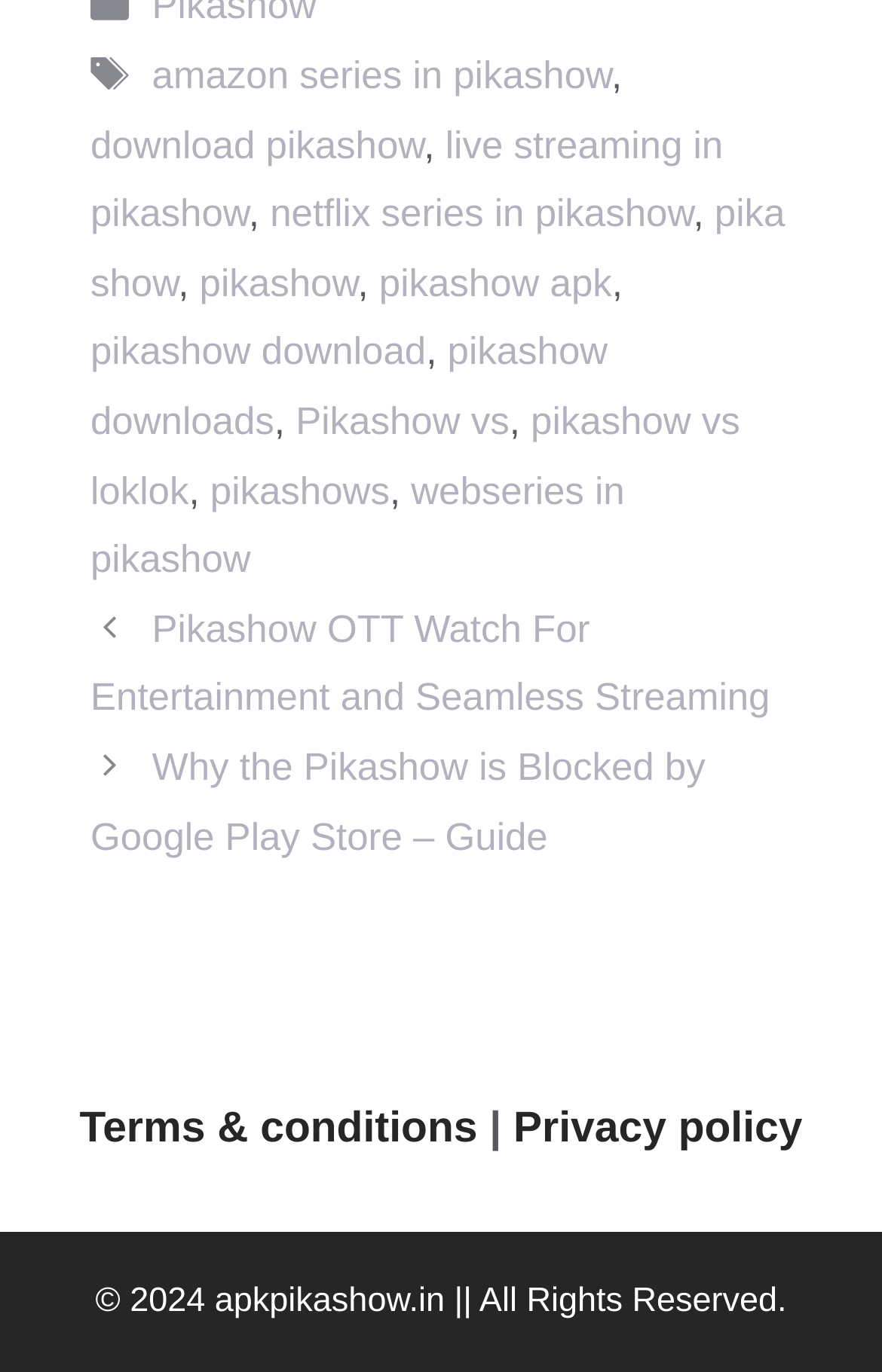Provide a short answer using a single word or phrase for the following question: 
What is the copyright year of this webpage?

2024